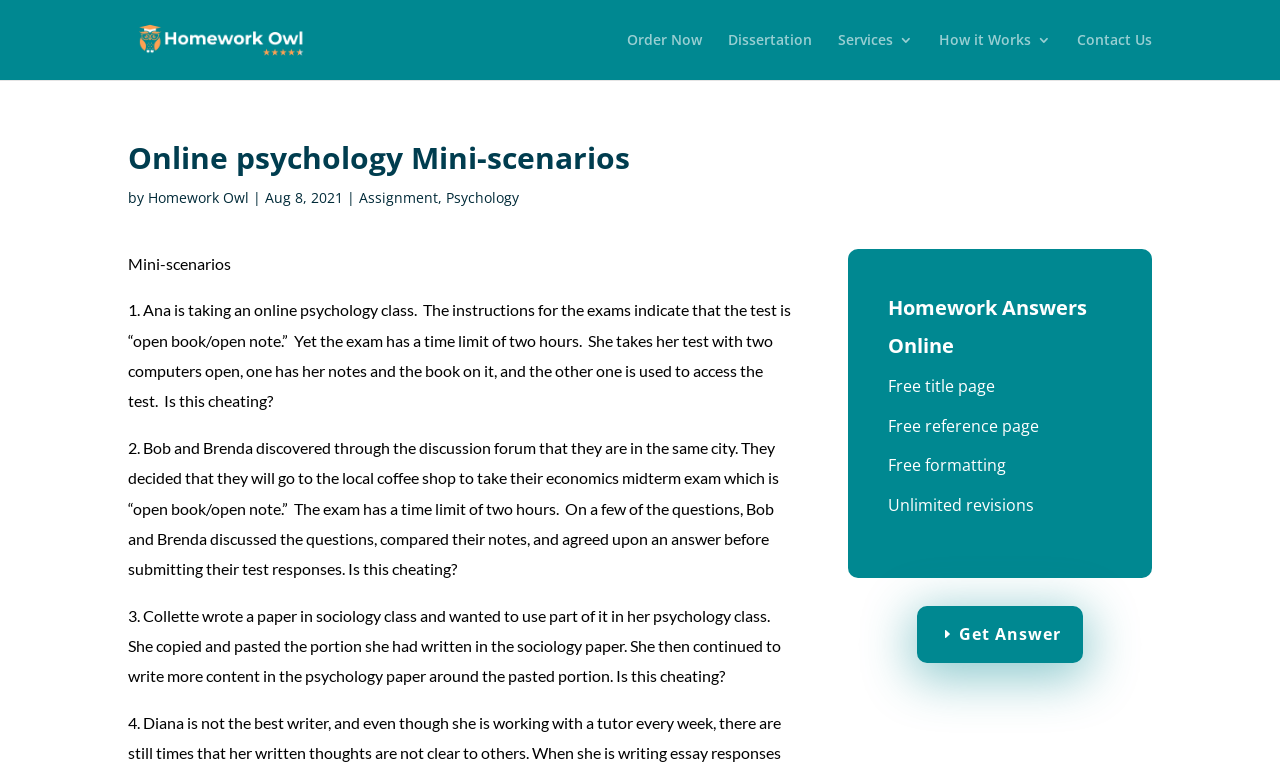Elaborate on the information and visuals displayed on the webpage.

The webpage is about online psychology mini-scenarios and homework answers. At the top, there is a logo with the text "Homework Answers Online" accompanied by an image. Below the logo, there are several links to different sections of the website, including "Order Now", "Dissertation", "Services 3", "How it Works 3", and "Contact Us".

The main content of the page is divided into two sections. On the left side, there is a heading "Online psychology Mini-scenarios" followed by a series of static text blocks describing three mini-scenarios related to online psychology classes. Each scenario presents a situation and asks whether it constitutes cheating.

On the right side, there is a section with a heading "Homework Answers Online" that lists several benefits, including "Free title page", "Free reference page", "Free formatting", and "Unlimited revisions". Below this section, there is a link "E Get Answer".

Additionally, there are links to "Homework Owl" and "Assignment" scattered throughout the page, as well as a date "Aug 8, 2021" mentioned in one of the static text blocks.